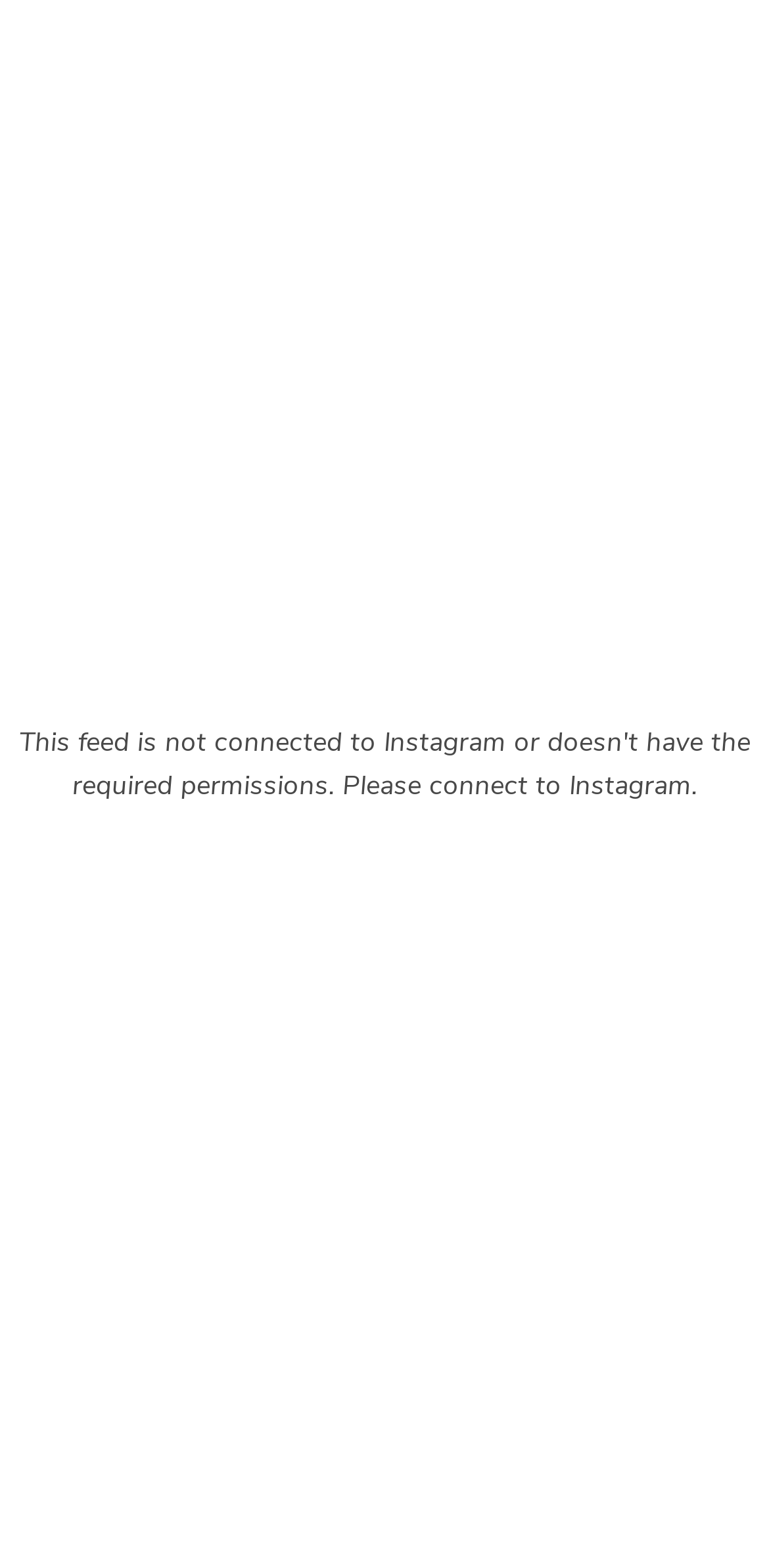Provide your answer in one word or a succinct phrase for the question: 
What is the main category of products?

Home Collection